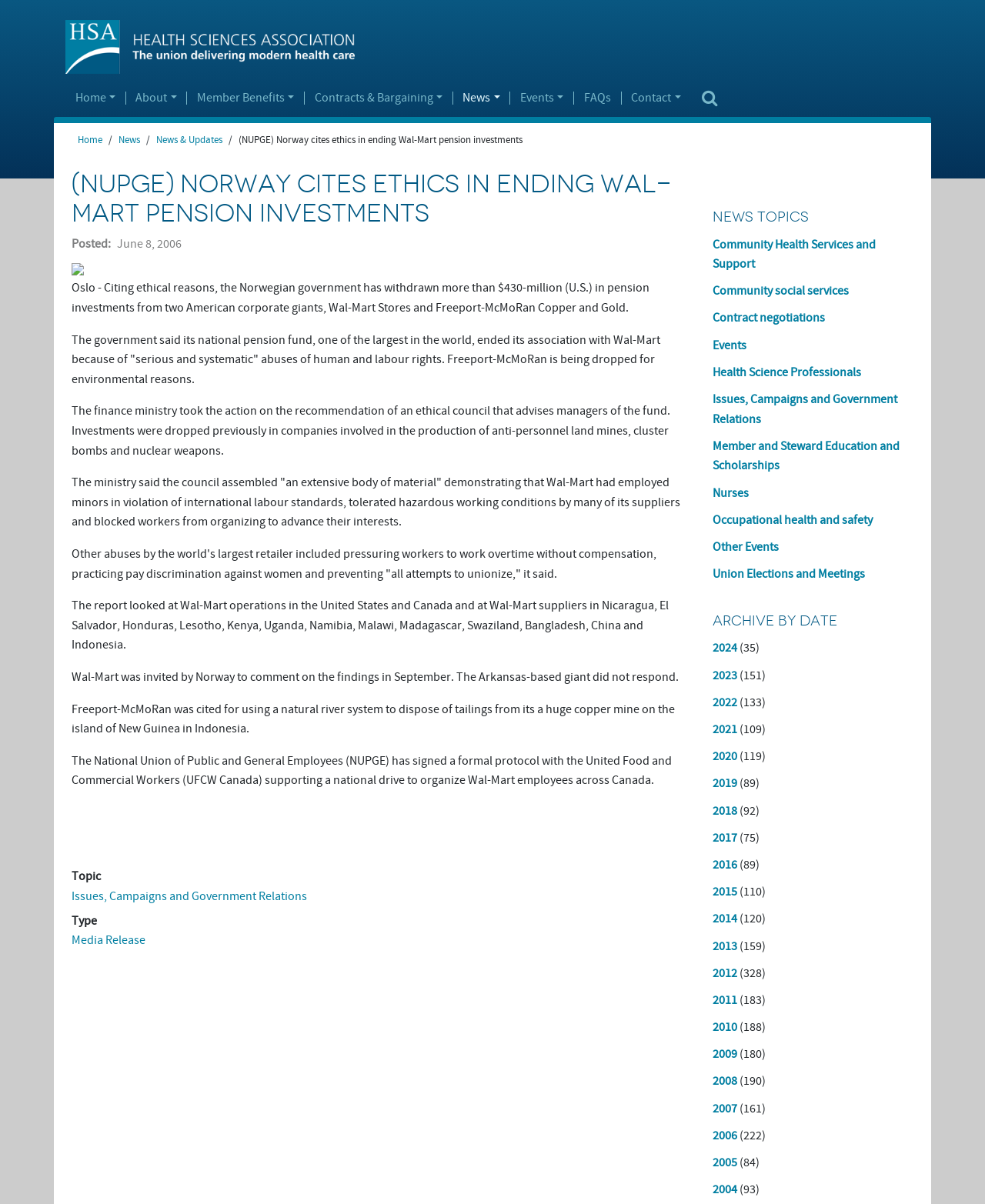Extract the main heading from the webpage content.

(NUPGE) NORWAY CITES ETHICS IN ENDING WAL-MART PENSION INVESTMENTS